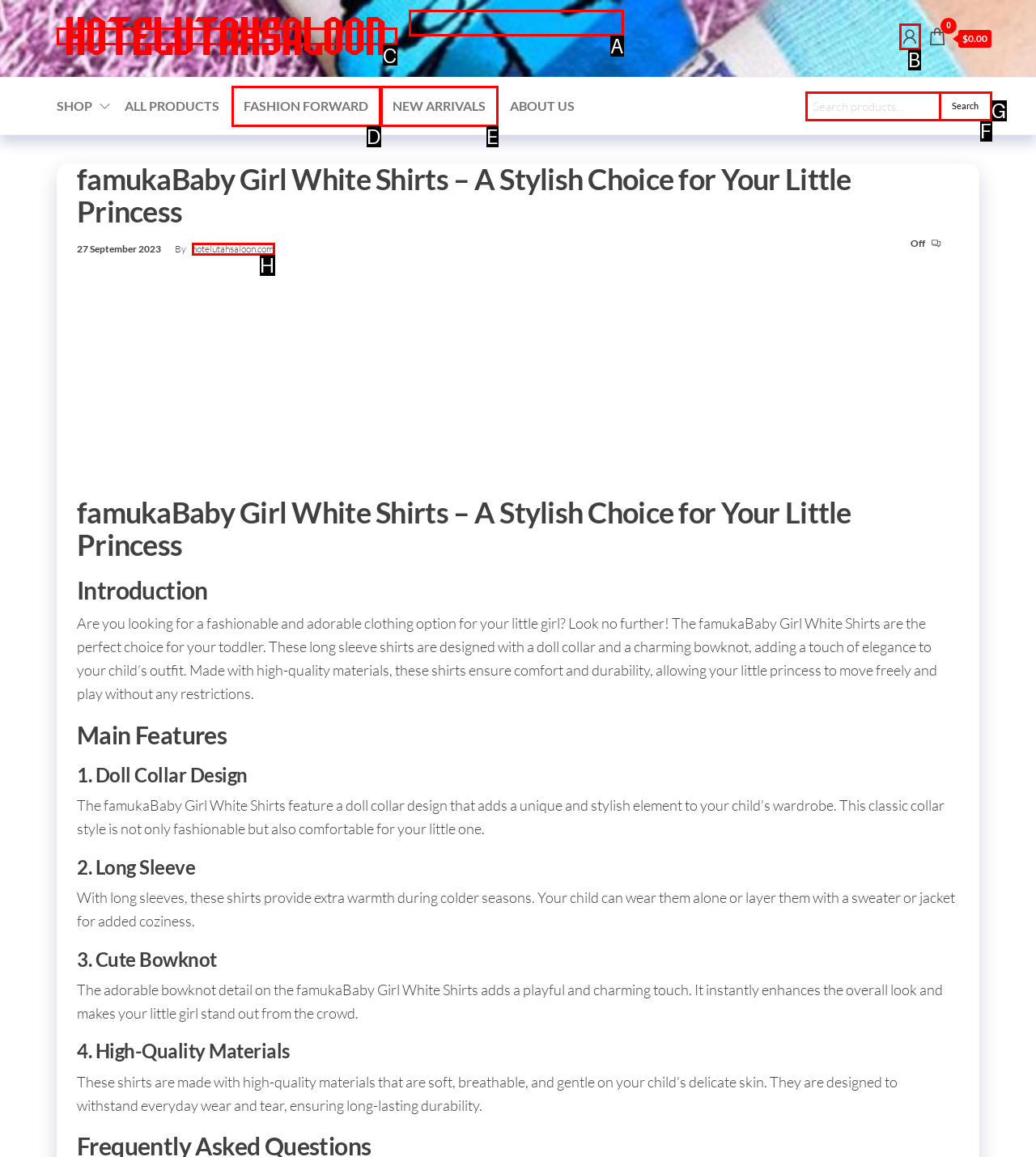Point out the option that needs to be clicked to fulfill the following instruction: Go to HOTELUTAHSALOON homepage
Answer with the letter of the appropriate choice from the listed options.

C